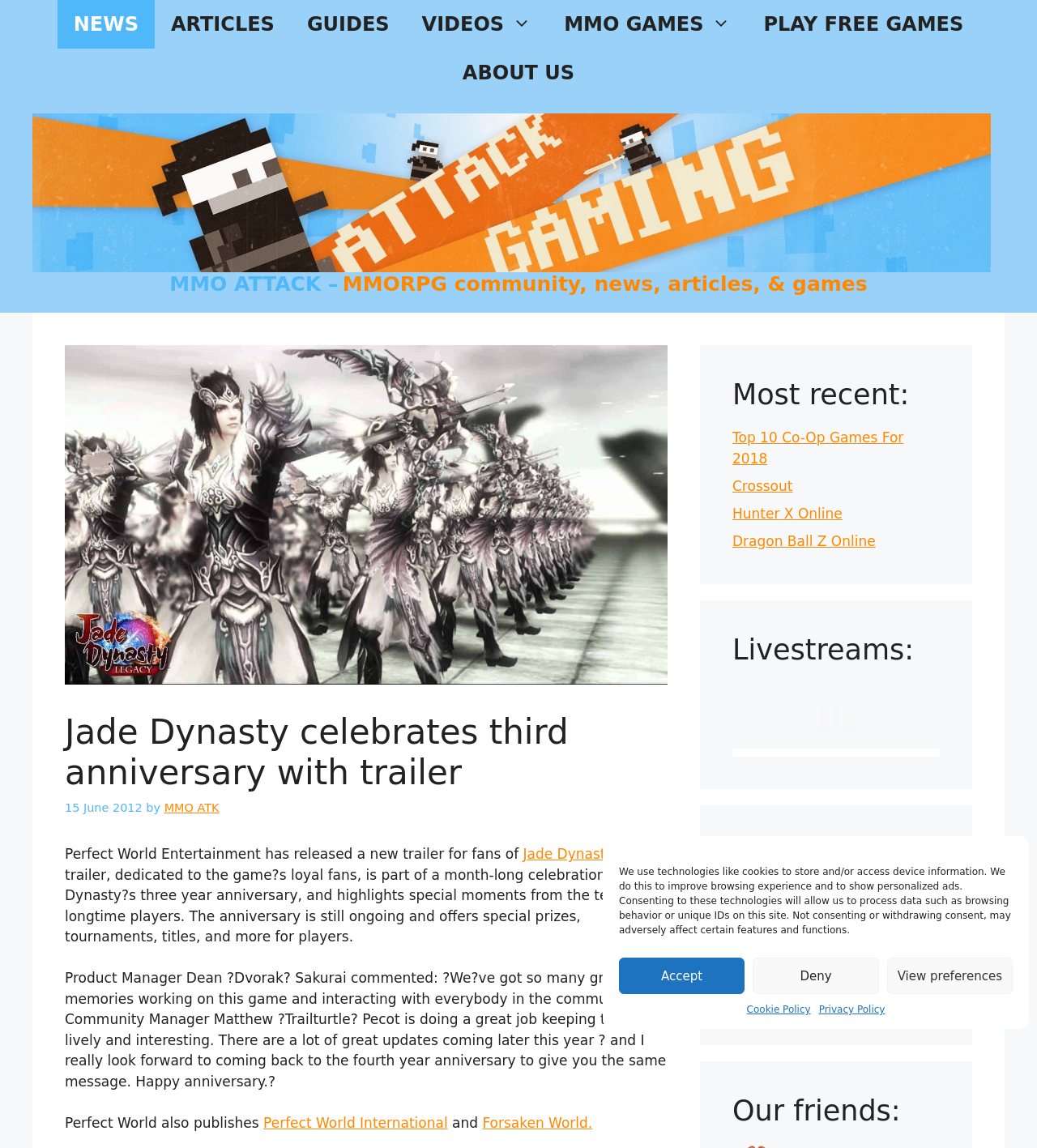What is the position of the 'NEWS' link on the navigation bar?
Answer with a single word or short phrase according to what you see in the image.

First